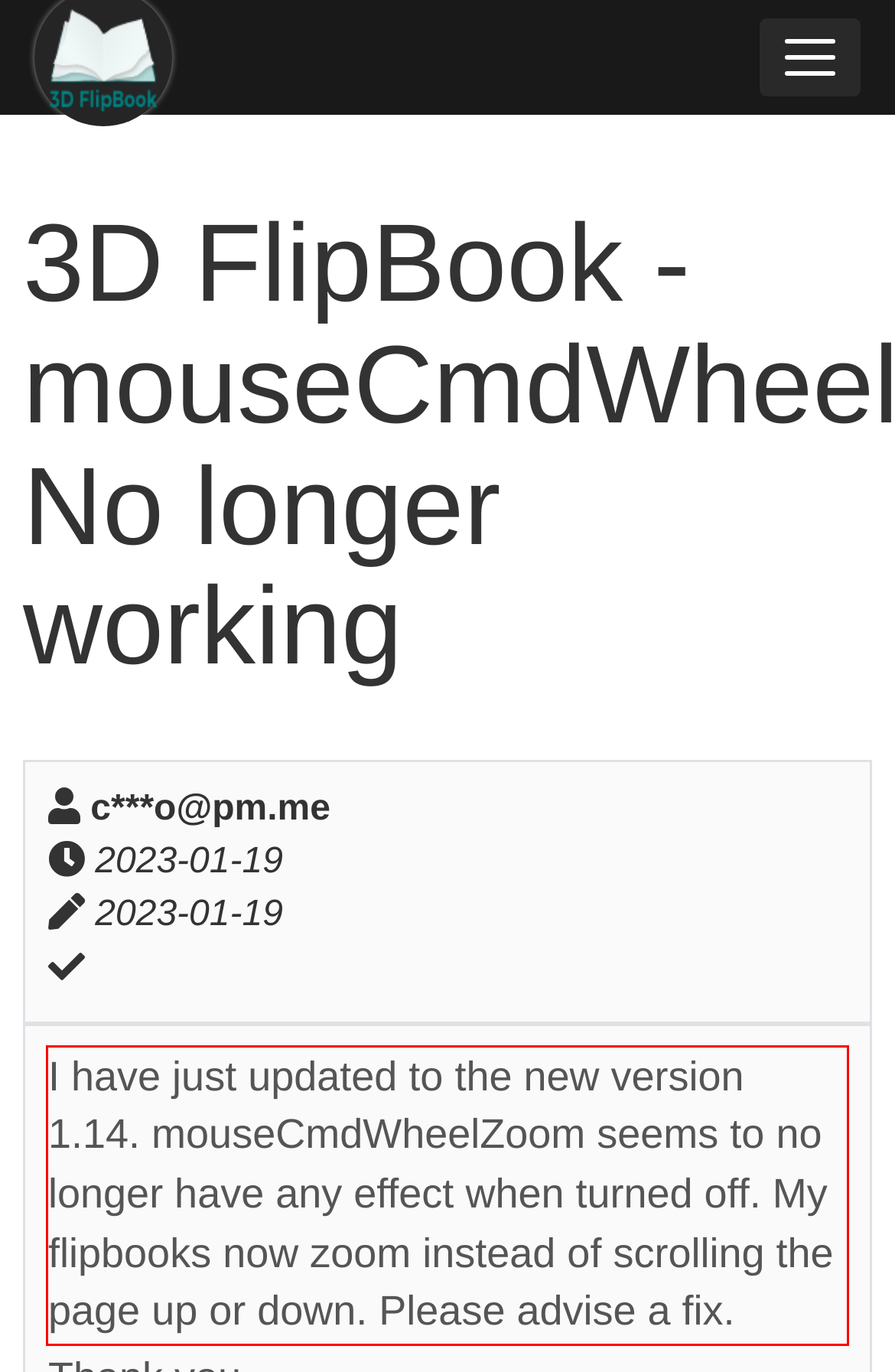Given a webpage screenshot, locate the red bounding box and extract the text content found inside it.

I have just updated to the new version 1.14. mouseCmdWheelZoom seems to no longer have any effect when turned off. My flipbooks now zoom instead of scrolling the page up or down. Please advise a fix.